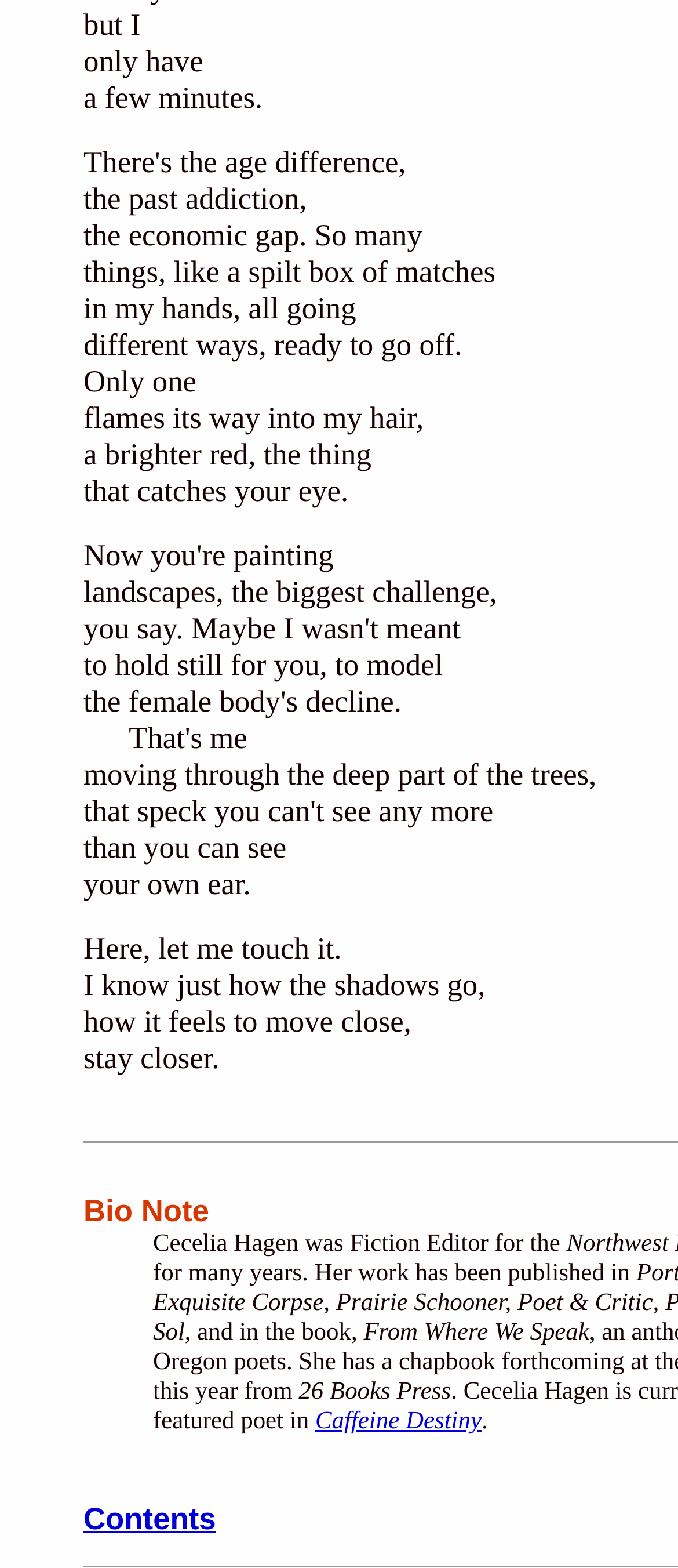Please analyze the image and provide a thorough answer to the question:
What is the purpose of the 'Contents' link?

The 'Contents' link is likely intended to provide access to the contents of the webpage, allowing users to navigate to different sections or pages within the website.